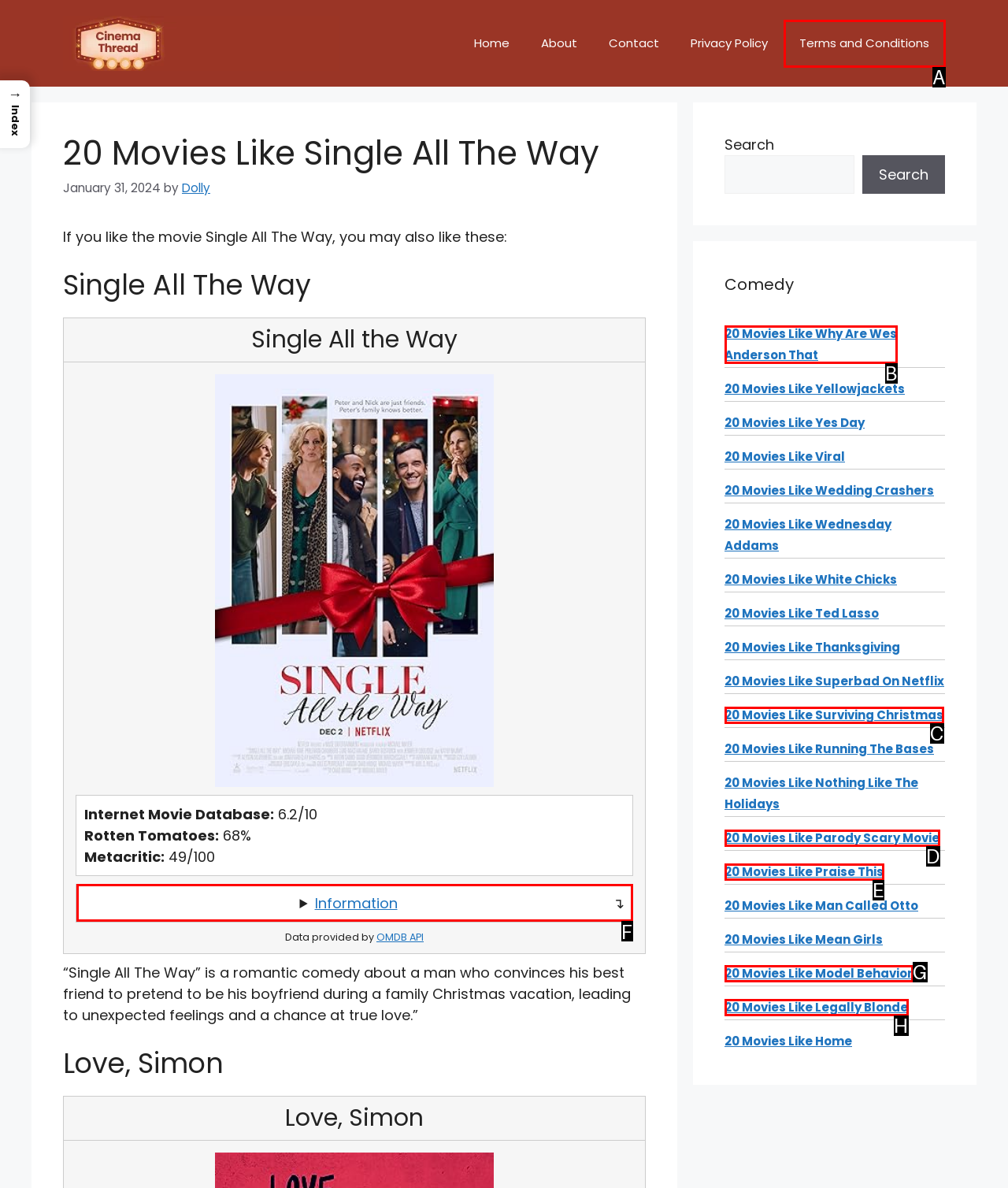Point out the HTML element that matches the following description: Terms and Conditions
Answer with the letter from the provided choices.

A